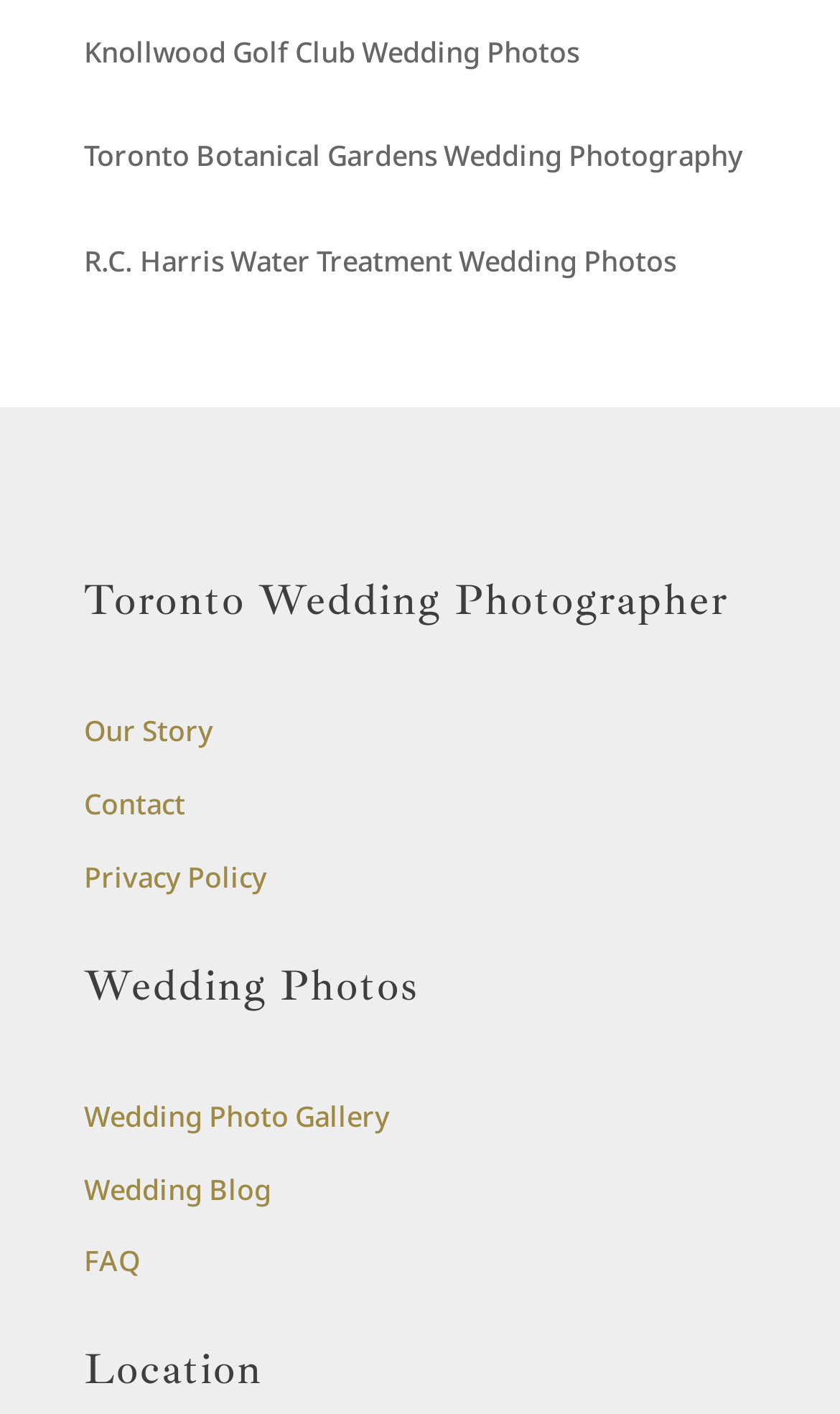How many headings are on the webpage?
Please use the image to provide a one-word or short phrase answer.

4